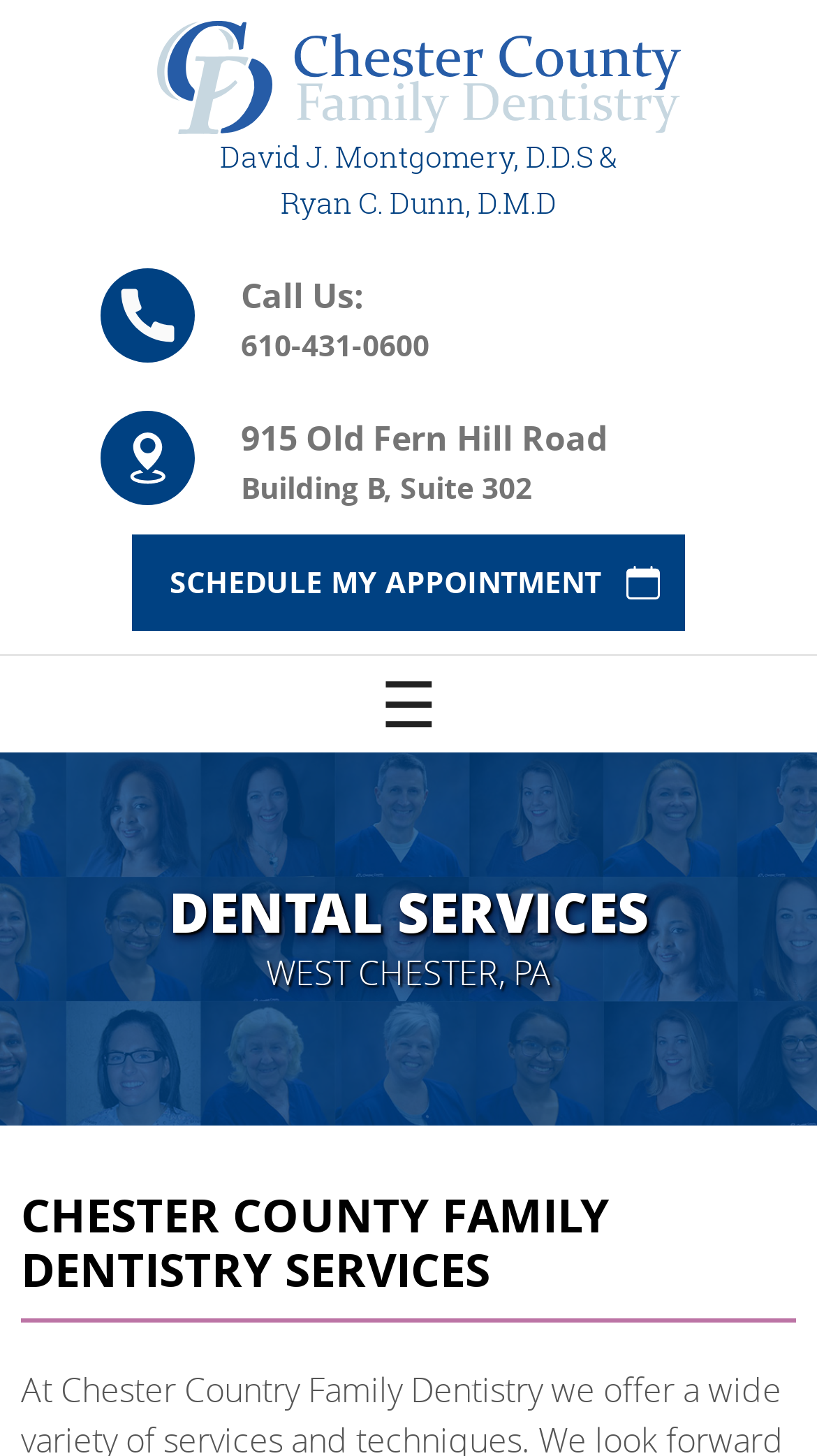Please find the bounding box for the UI element described by: "Menu".

None